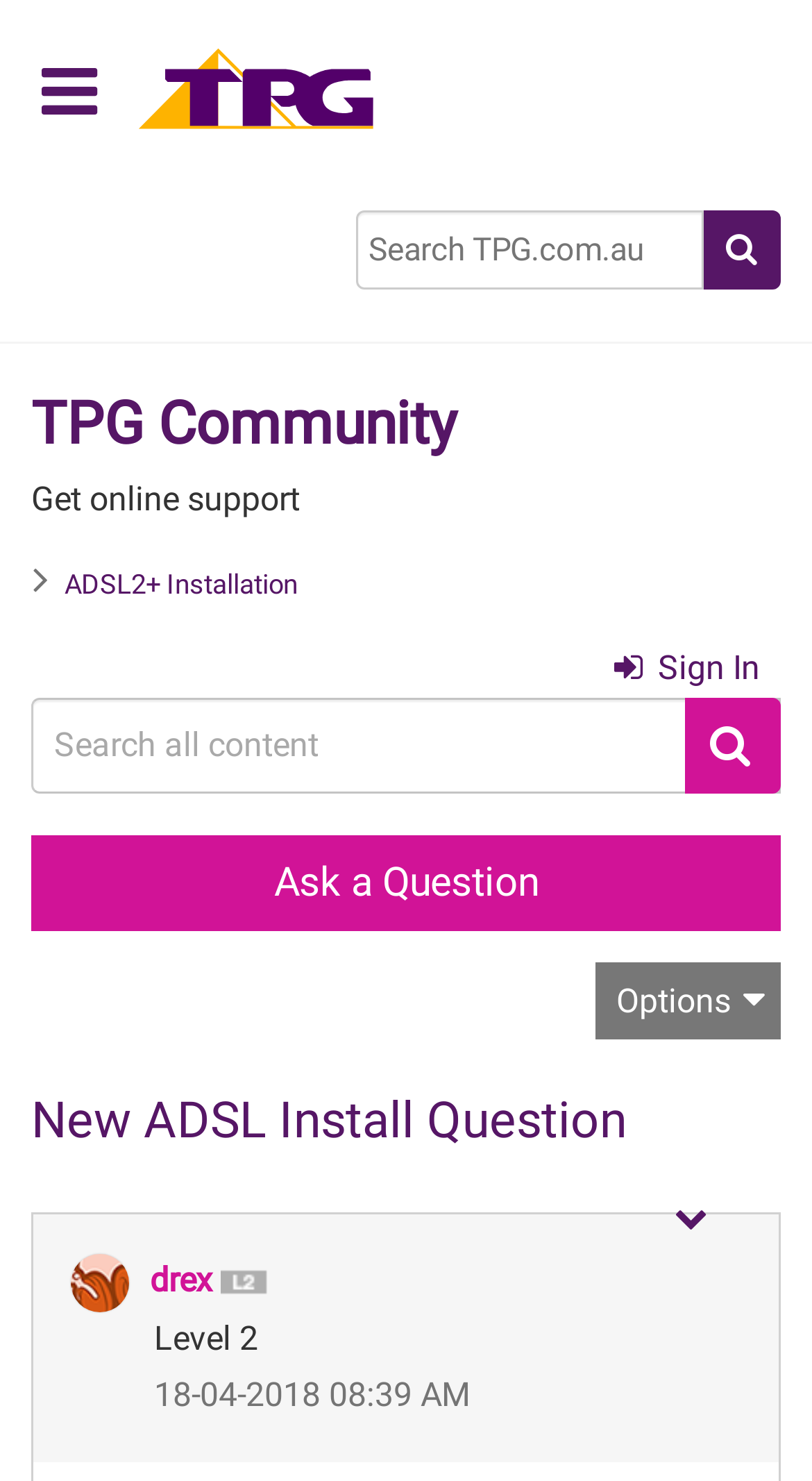When was the post made?
Using the image as a reference, answer with just one word or a short phrase.

18-04-2018 08:39 AM